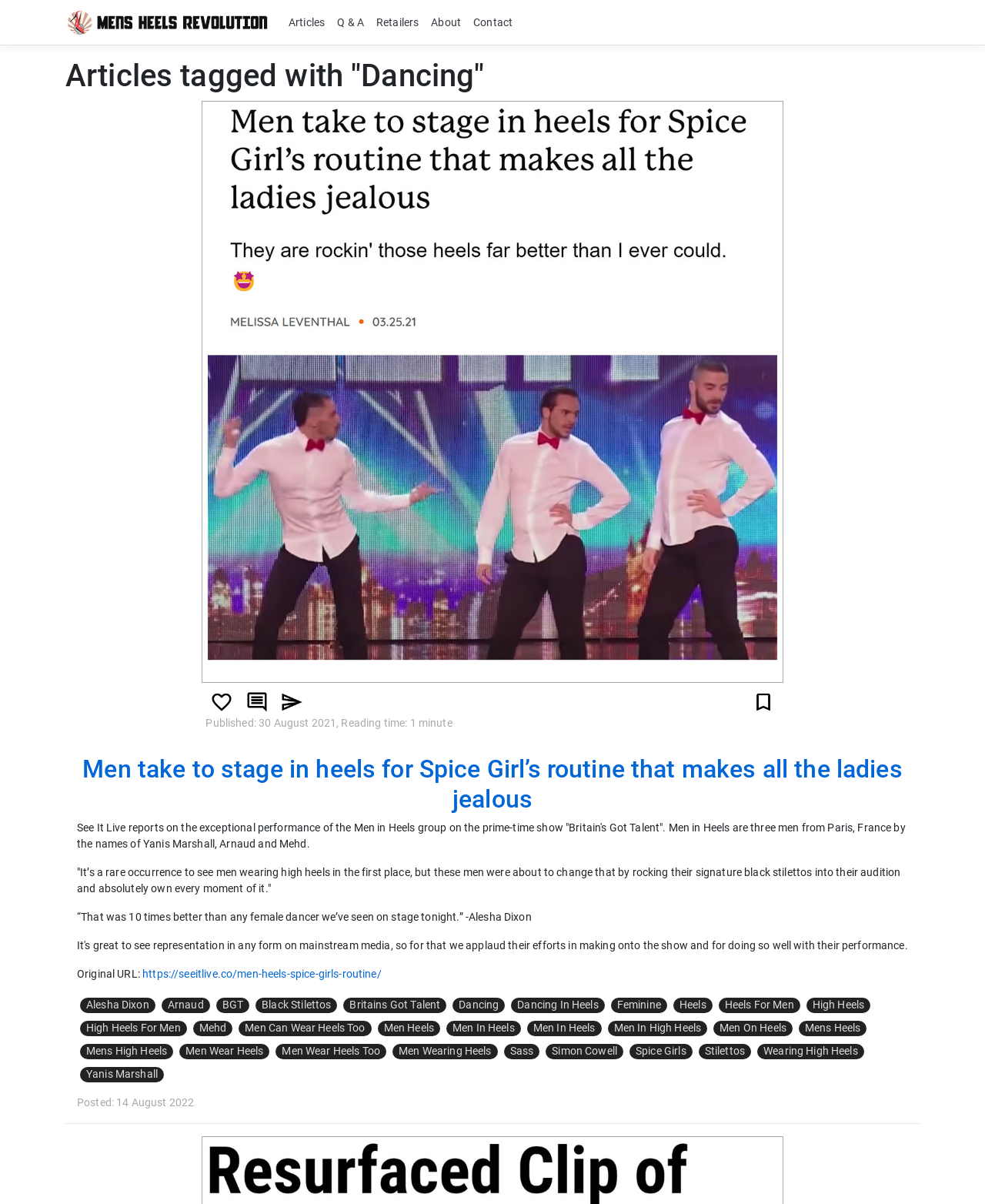What is the topic of the article?
Can you provide a detailed and comprehensive answer to the question?

The article is about men wearing high heels and performing a dance routine, specifically a Spice Girls routine, on a TV show called Britain's Got Talent.